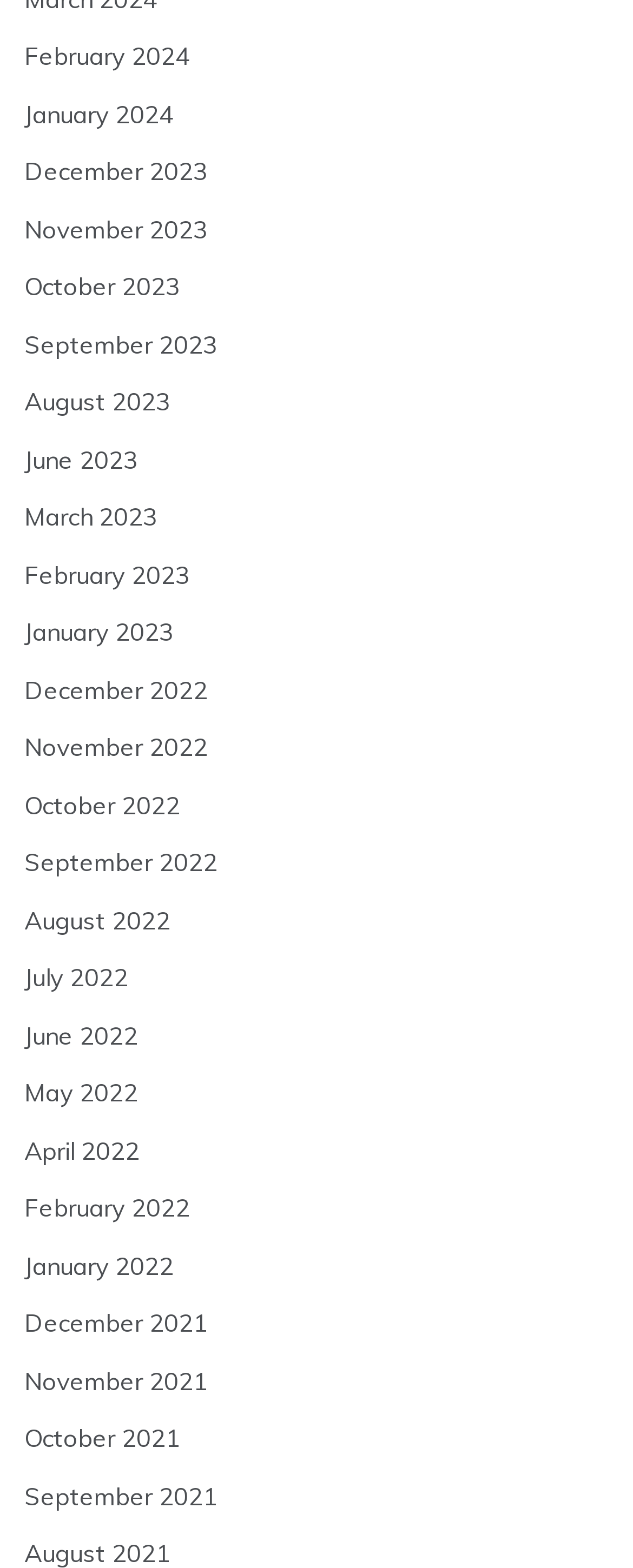Specify the bounding box coordinates for the region that must be clicked to perform the given instruction: "browse August 2022".

[0.038, 0.577, 0.269, 0.597]